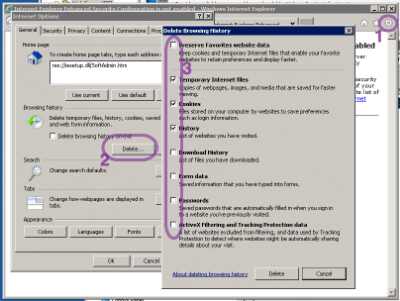Generate an in-depth description of the image.

The image depicts the Internet Options dialog box of Internet Explorer, specifically focused on the "Delete Browsing History" feature. This window illustrates the process for clearing browsing data, essential for maintaining browser performance or privacy before significant software installations. 

Key elements highlighted in the interface include:

1. **Delete Browsing History Section**: An important option allowing users to manage various types of stored browsing data.
2. **Delete Button**: Clearly marked with a circled numeral "2", indicating this button must be clicked to initiate the deletion process.
3. **Check Boxes**: Below the section titled "Preserve Favorites website data," several options such as "Temporary Internet files," "Cookies," "History," and "Download history" are visible, with checkboxes that users can select according to their preferences.

This visual guidance supports users through the steps necessary to ensure a thorough cleanup of their browsing history, thus enhancing their browser's functionality and security.